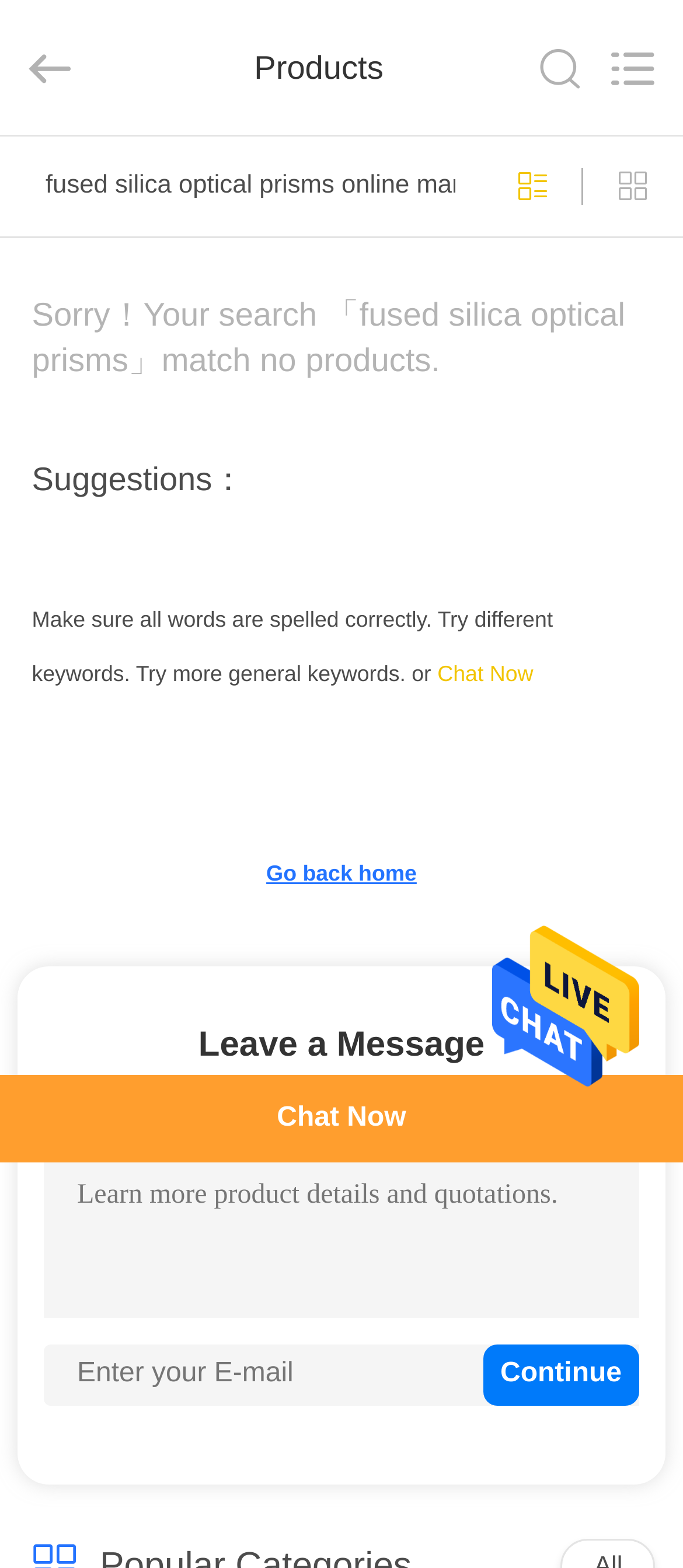What is the text of the webpage's headline?

fused silica optical prisms online manufacture